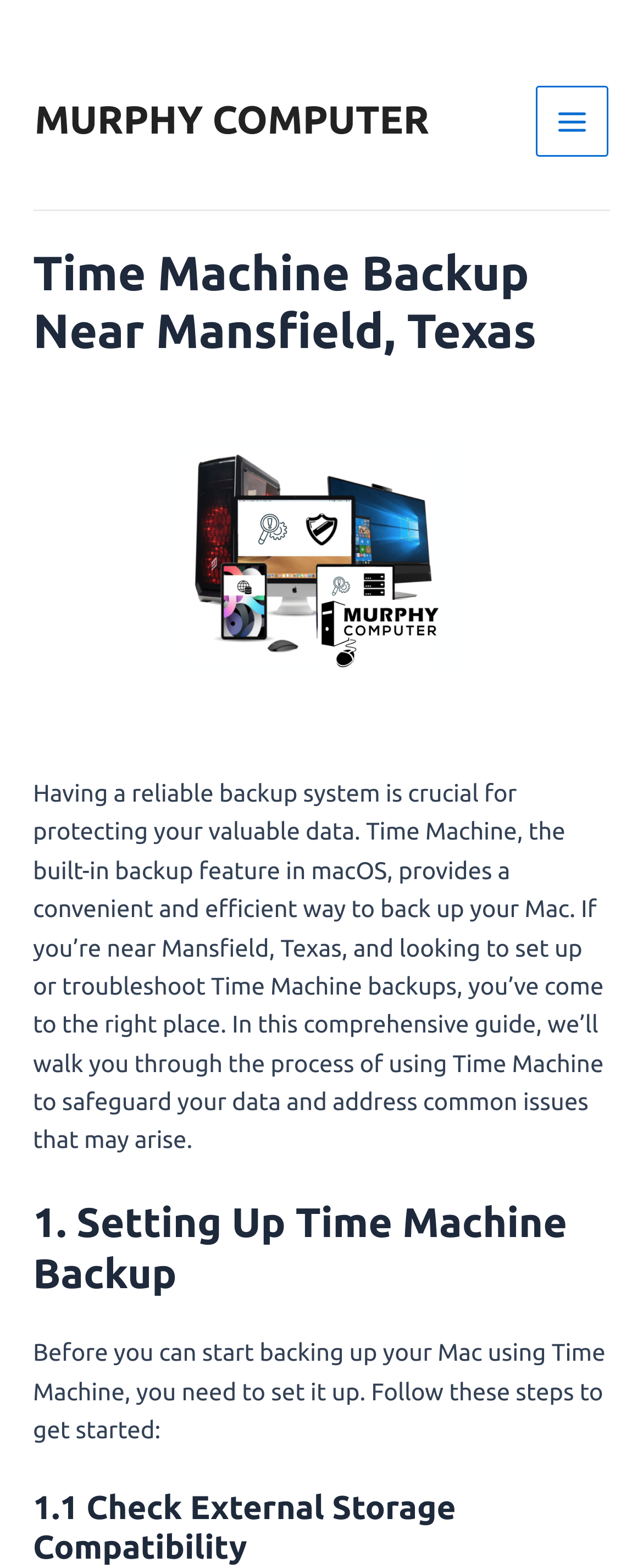What is the purpose of Time Machine?
Examine the screenshot and reply with a single word or phrase.

Backup system